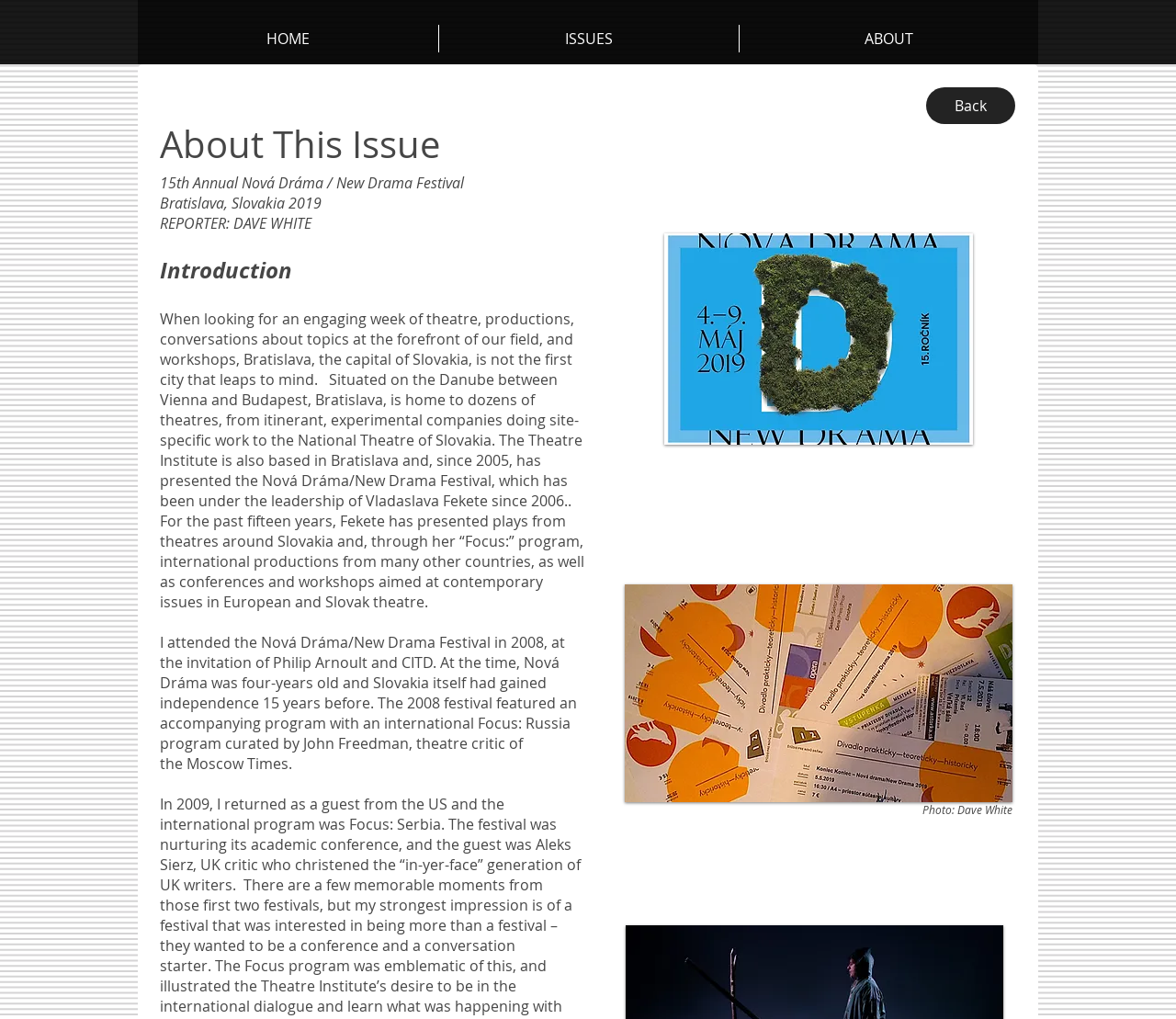How many images are on the webpage?
Look at the screenshot and respond with one word or a short phrase.

2